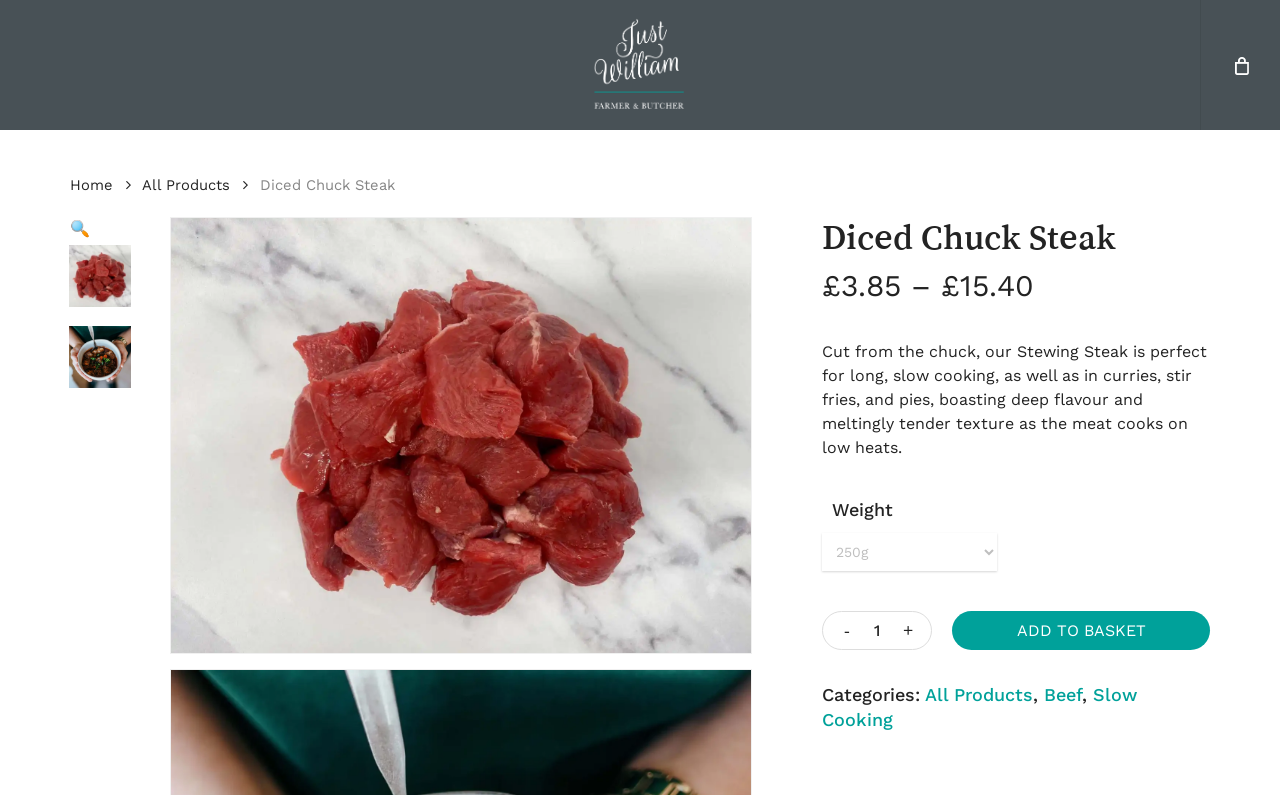Create a full and detailed caption for the entire webpage.

This webpage is about a product, Diced Chuck Steak, sold by Just William online butchers. At the top left, there is a link to the butcher's website, accompanied by an image of the logo. Next to it, there is a cart icon with a link to close the cart. On the top right, there is a search bar with a magnifying glass icon.

The main content of the page is divided into two sections. On the left, there is a navigation menu with links to the home page, all products, and a search function. Below the navigation menu, there is a product description heading, "Diced Chuck Steak", followed by the product price, £3.85 - £15.40.

On the right side, there is a detailed product description, explaining that the diced chuck steak is perfect for slow cooking, curries, stir-fries, and pies, with deep flavor and tender texture. Below the description, there is a section to select the product weight, with a dropdown menu and buttons to increase or decrease the quantity. There is also an "ADD TO BASKET" button.

At the bottom of the page, there are links to categories, including "All Products", "Beef", and "Slow Cooking".